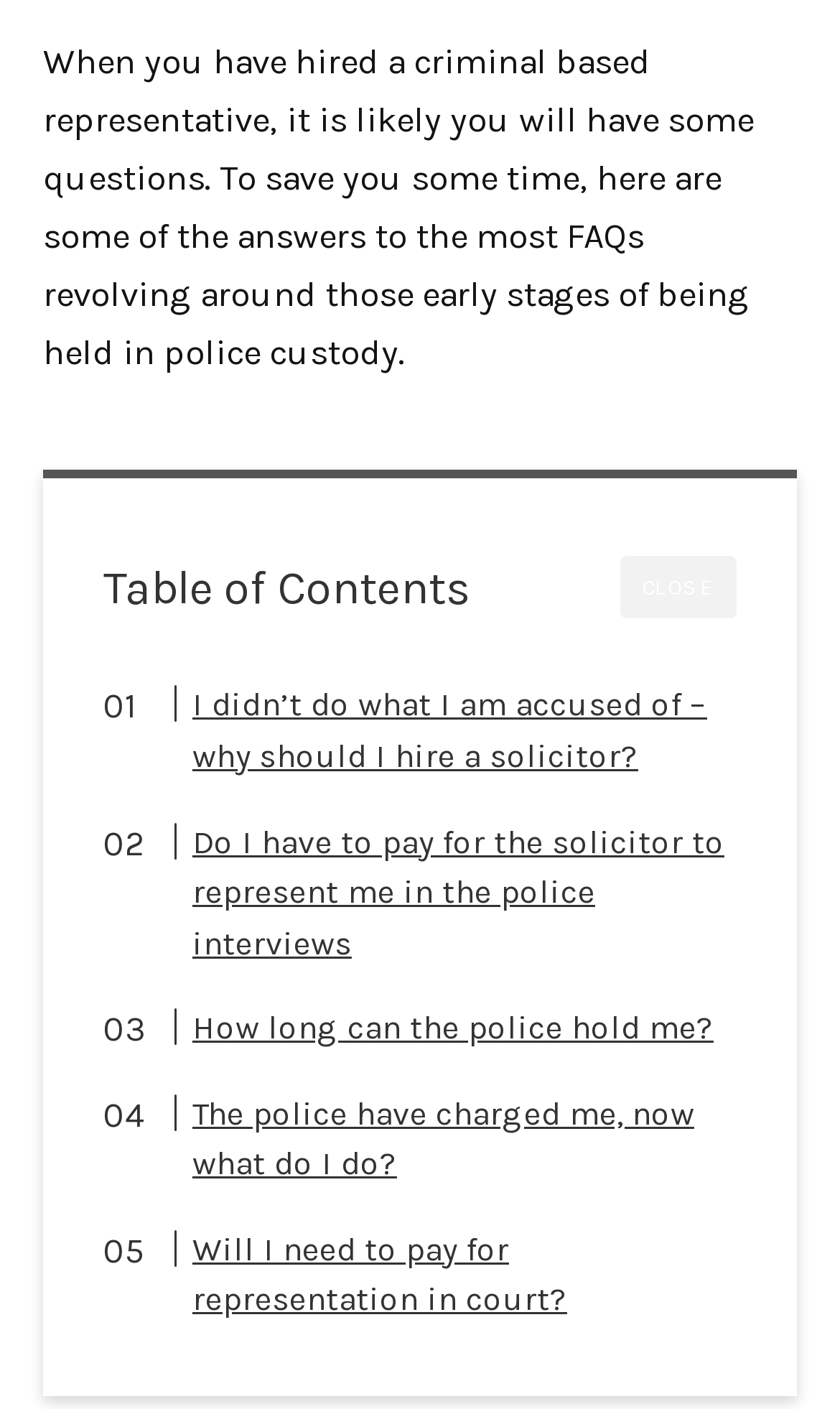Respond with a single word or phrase:
Is the webpage providing information about the court process?

Yes